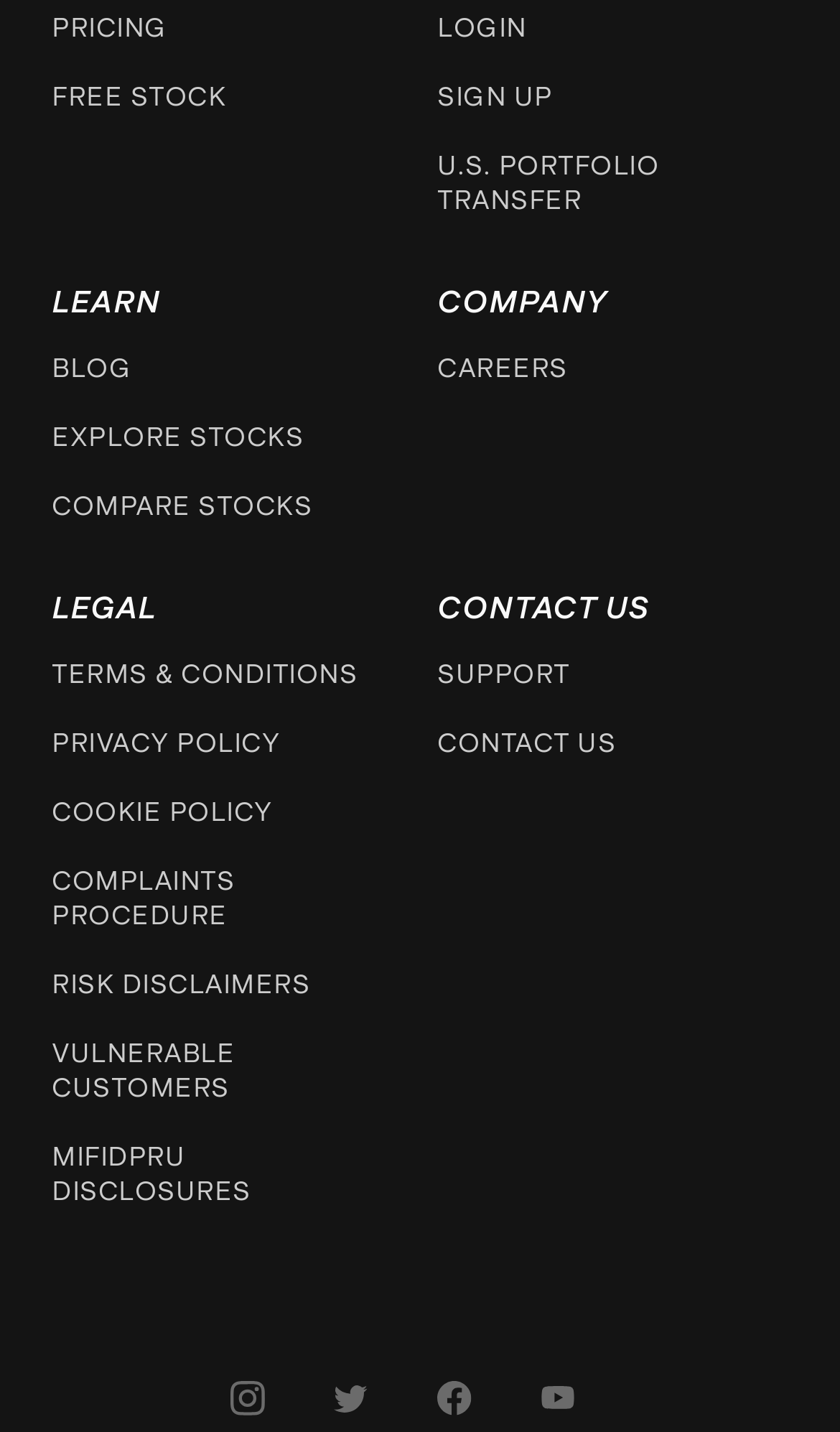Kindly determine the bounding box coordinates for the clickable area to achieve the given instruction: "Read the blog".

[0.062, 0.245, 0.156, 0.269]